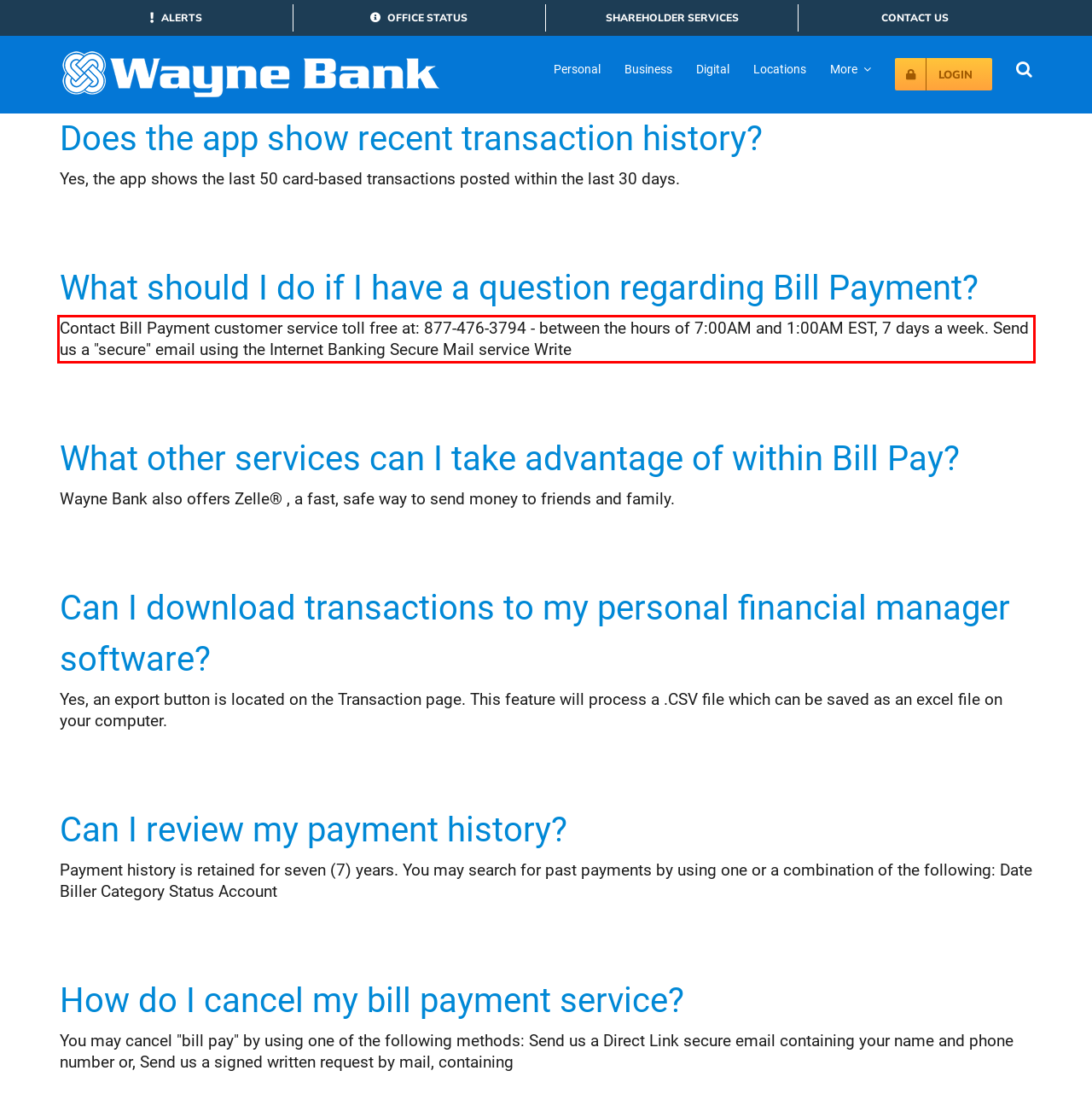Given a screenshot of a webpage with a red bounding box, please identify and retrieve the text inside the red rectangle.

Contact Bill Payment customer service toll free at: 877-476-3794 - between the hours of 7:00AM and 1:00AM EST, 7 days a week. Send us a "secure" email using the Internet Banking Secure Mail service Write